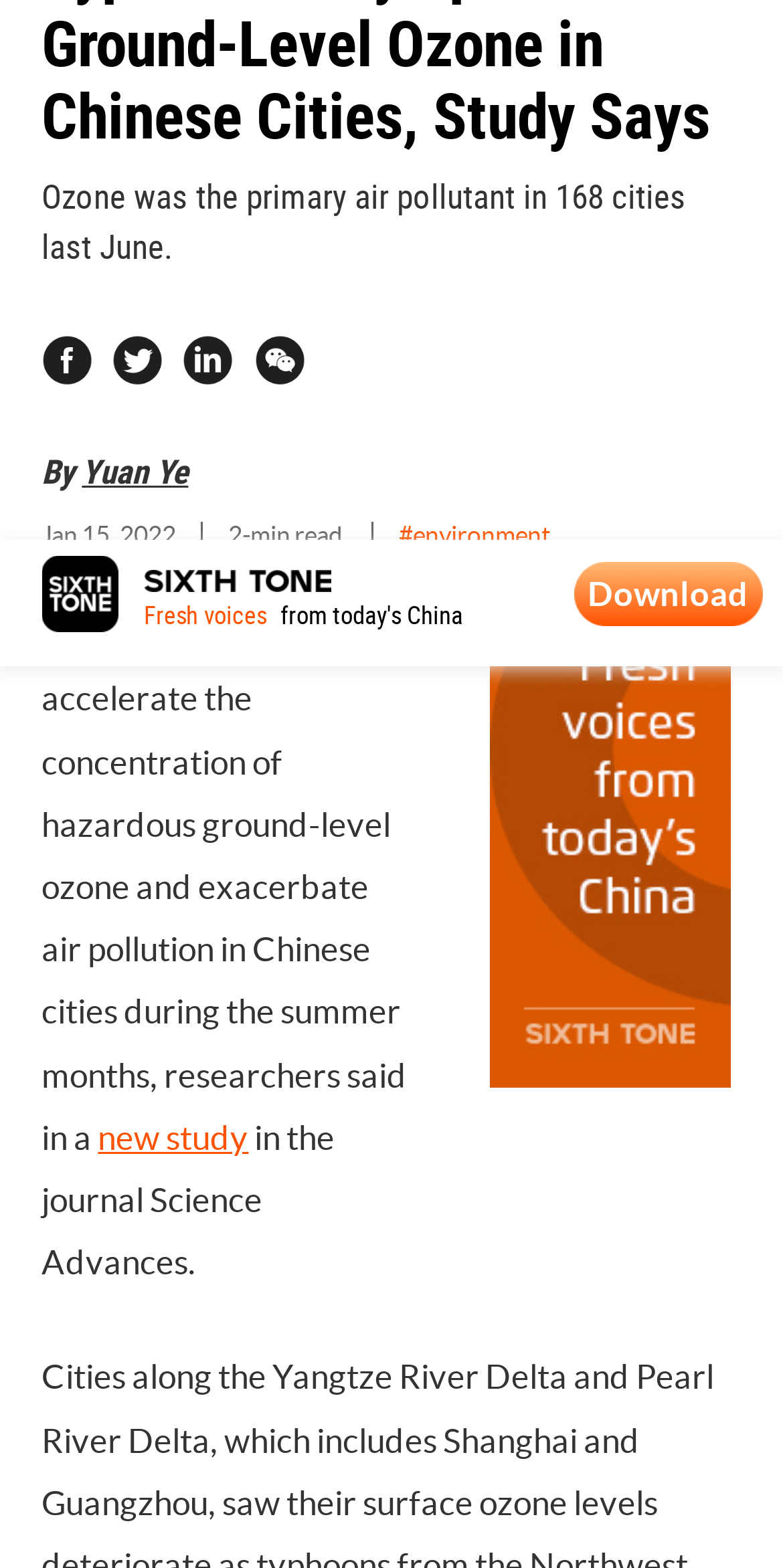Identify the bounding box coordinates for the UI element described as follows: "ANNOUNCEMENTS". Ensure the coordinates are four float numbers between 0 and 1, formatted as [left, top, right, bottom].

[0.253, 0.261, 0.747, 0.305]